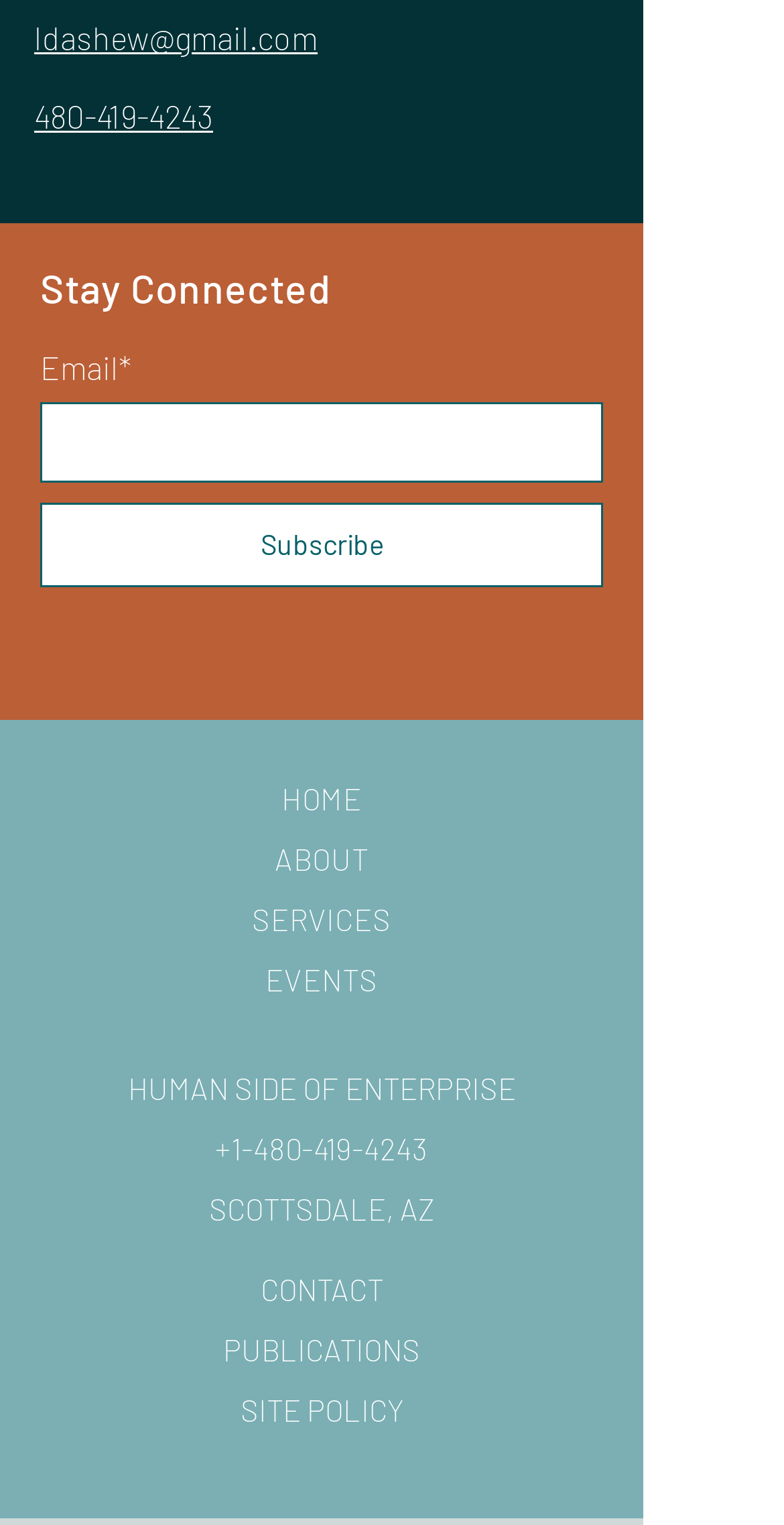Please specify the bounding box coordinates of the clickable region to carry out the following instruction: "View publications". The coordinates should be four float numbers between 0 and 1, in the format [left, top, right, bottom].

[0.285, 0.873, 0.536, 0.897]